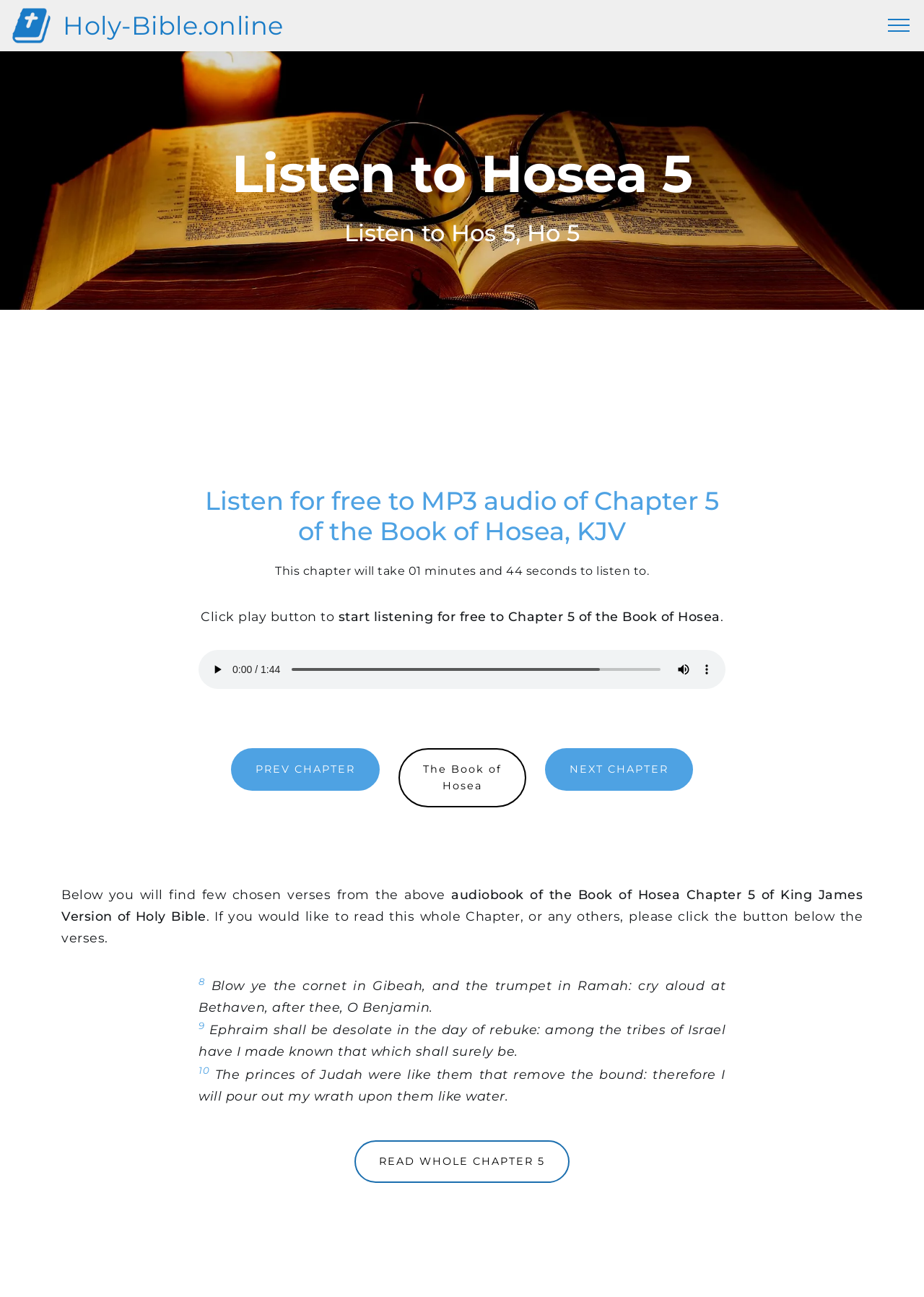How many buttons are there in the audio player?
Look at the screenshot and provide an in-depth answer.

I counted the number of buttons in the audio player by looking at the elements inside the generic element 'The Book of Hosea, Chapter 5, KJV'. I found four buttons: 'play', 'mute', 'show more media controls', and the slider button.